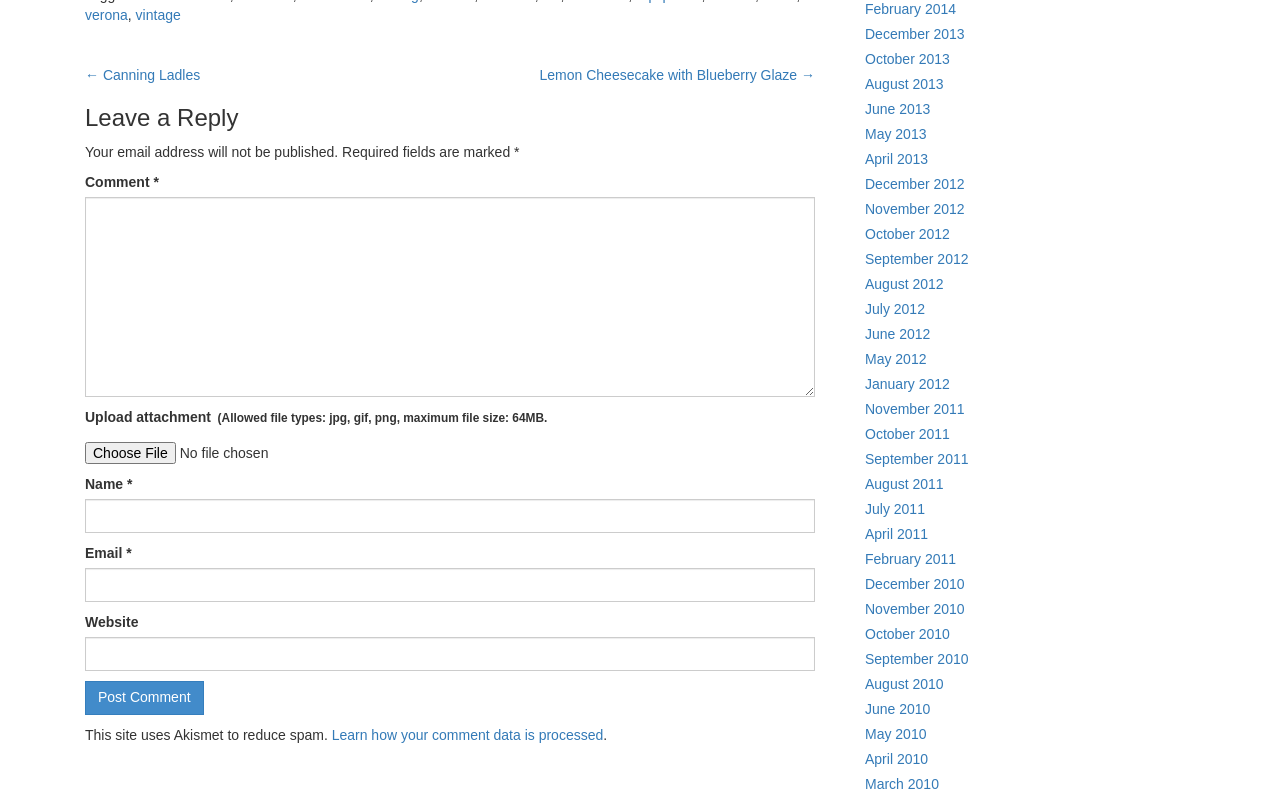Please answer the following question using a single word or phrase: What is required to post a comment?

Name, Email, and Comment